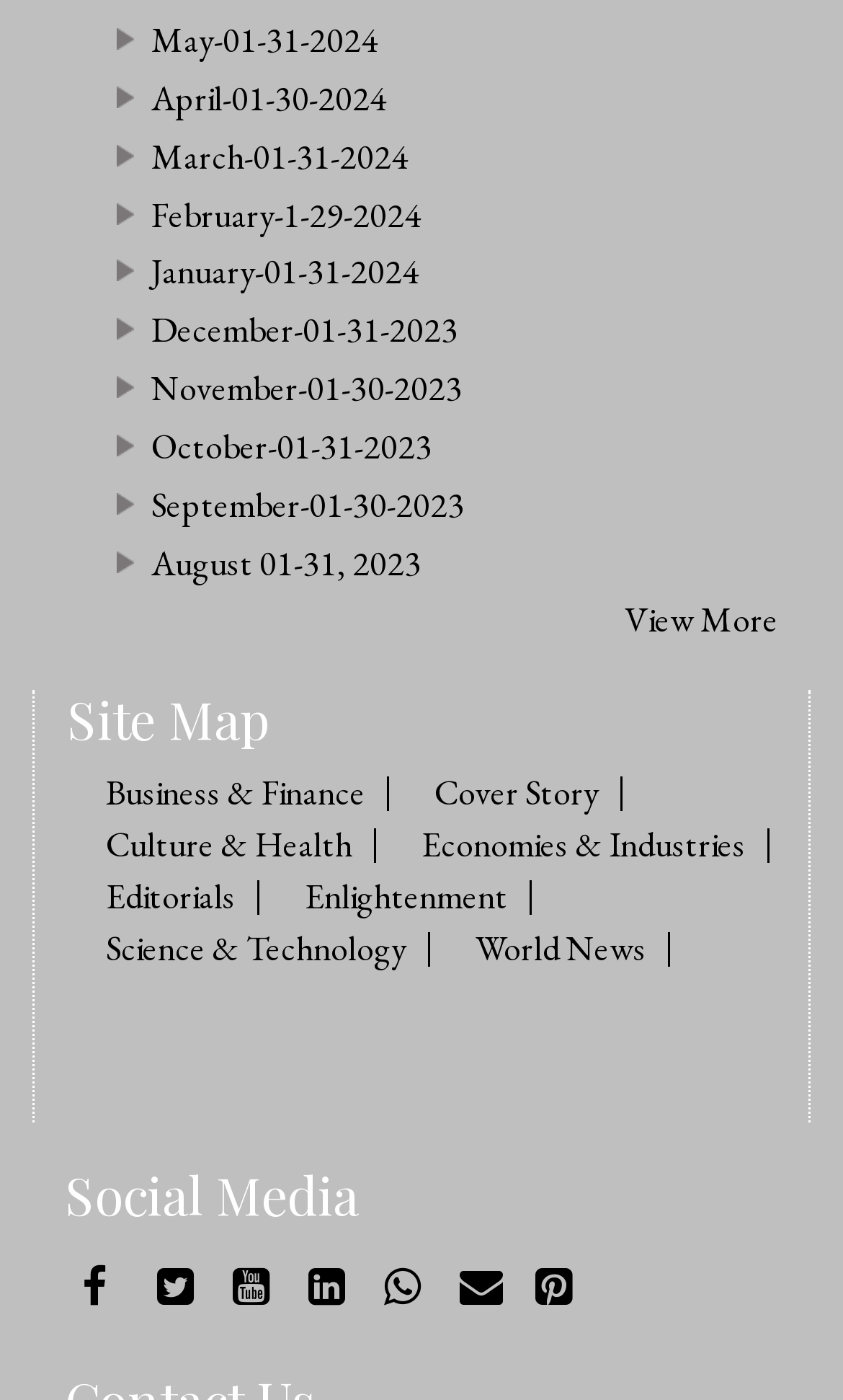Can you find the bounding box coordinates of the area I should click to execute the following instruction: "Read the Cover Story"?

[0.515, 0.55, 0.71, 0.582]